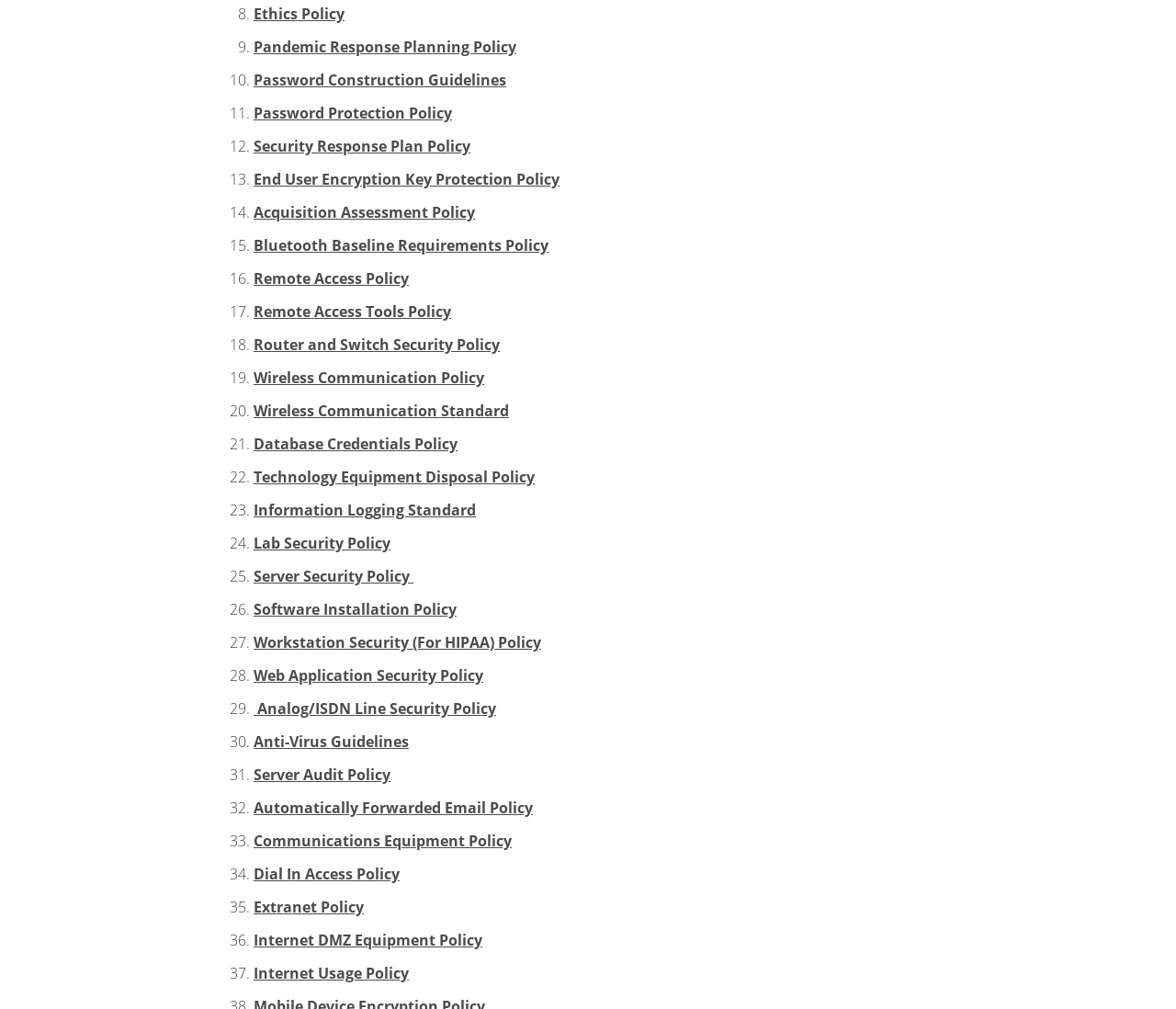Point out the bounding box coordinates of the section to click in order to follow this instruction: "Review Internet Usage Policy".

[0.216, 0.954, 0.348, 0.974]